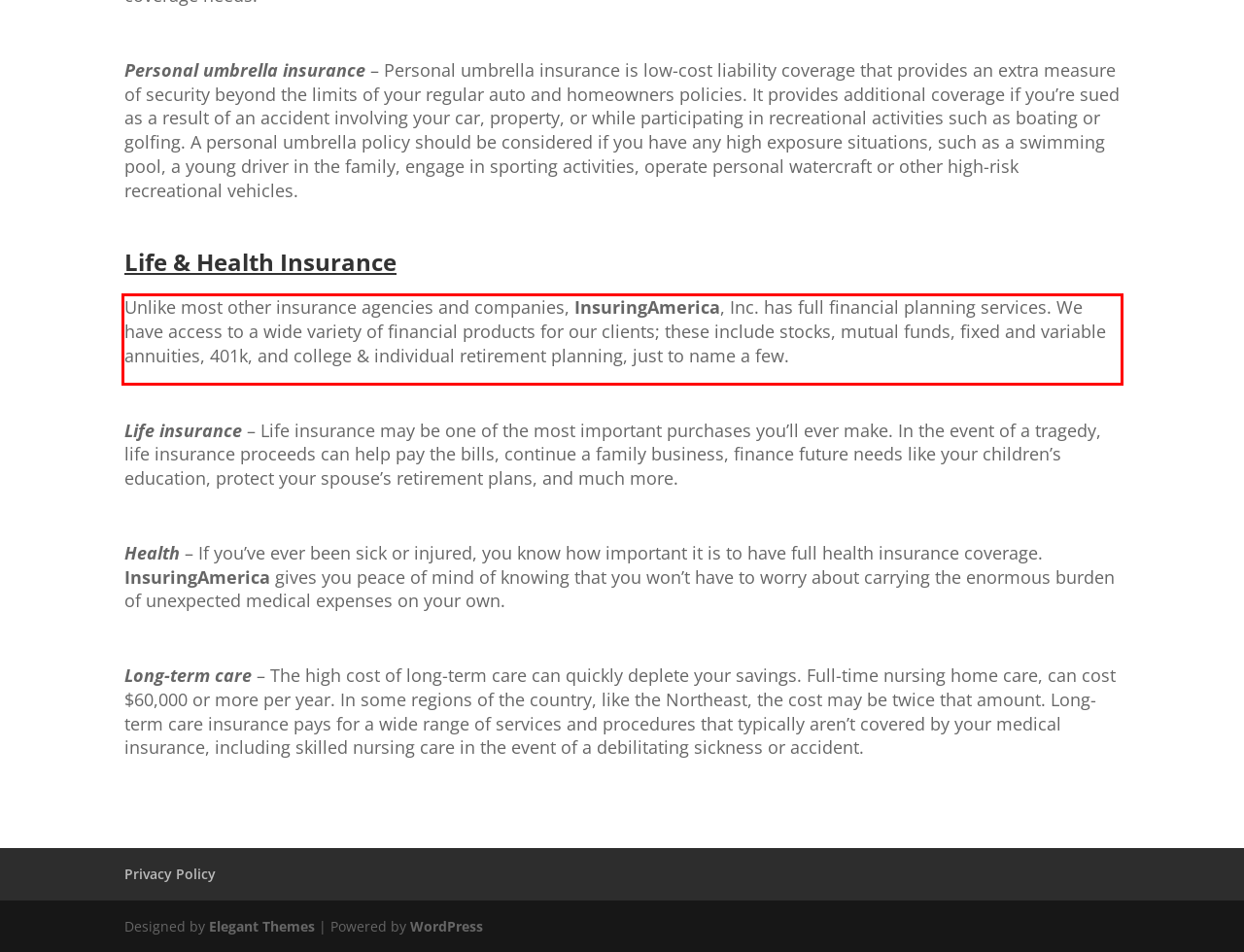You are provided with a screenshot of a webpage featuring a red rectangle bounding box. Extract the text content within this red bounding box using OCR.

Unlike most other insurance agencies and companies, InsuringAmerica, Inc. has full financial planning services. We have access to a wide variety of financial products for our clients; these include stocks, mutual funds, fixed and variable annuities, 401k, and college & individual retirement planning, just to name a few.